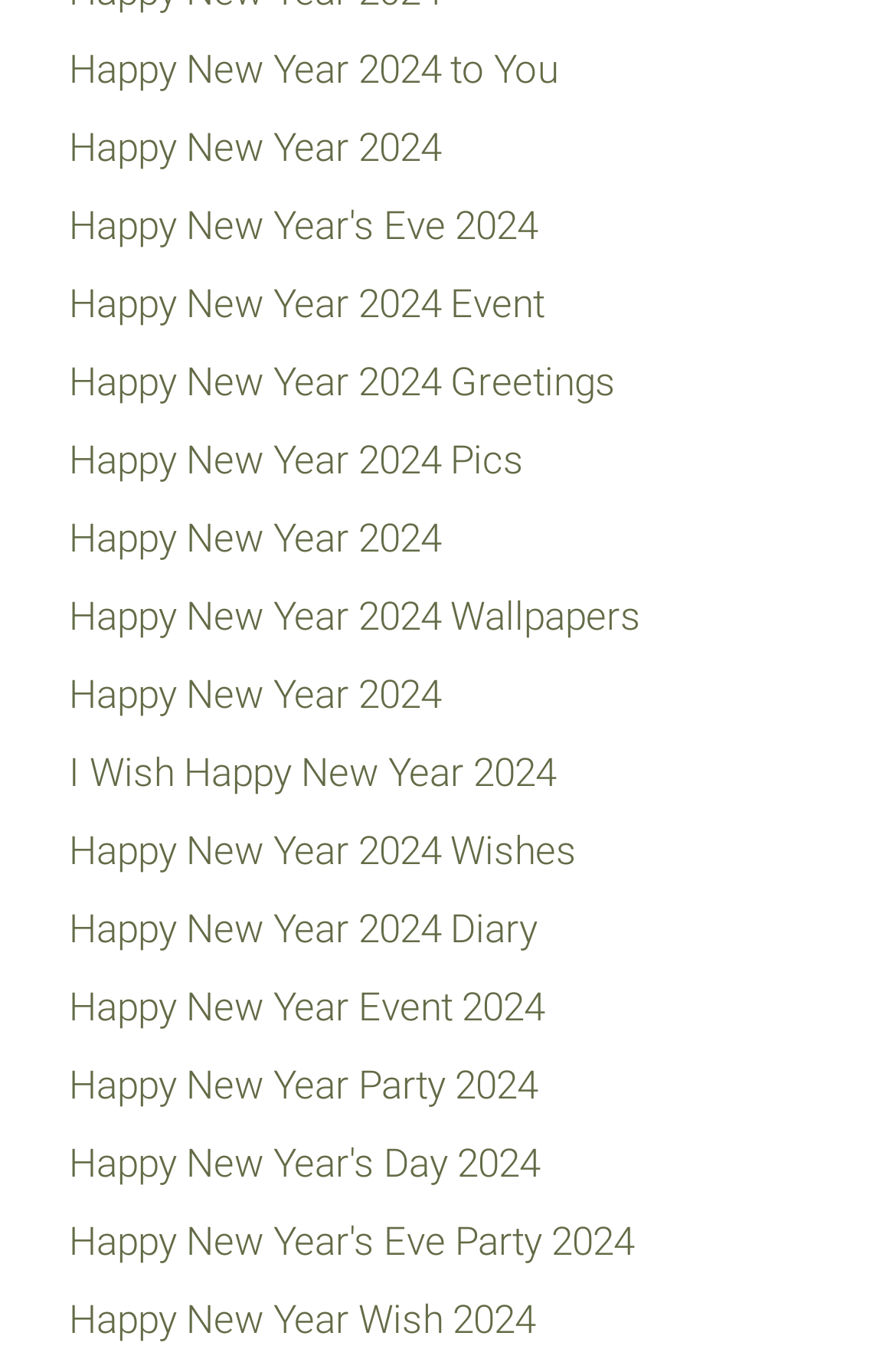Utilize the information from the image to answer the question in detail:
What is the theme of the webpage?

Based on the multiple links on the webpage, all of which contain the phrase 'Happy New Year 2024' or similar variations, it can be inferred that the theme of the webpage is related to New Year 2024 celebrations and greetings.